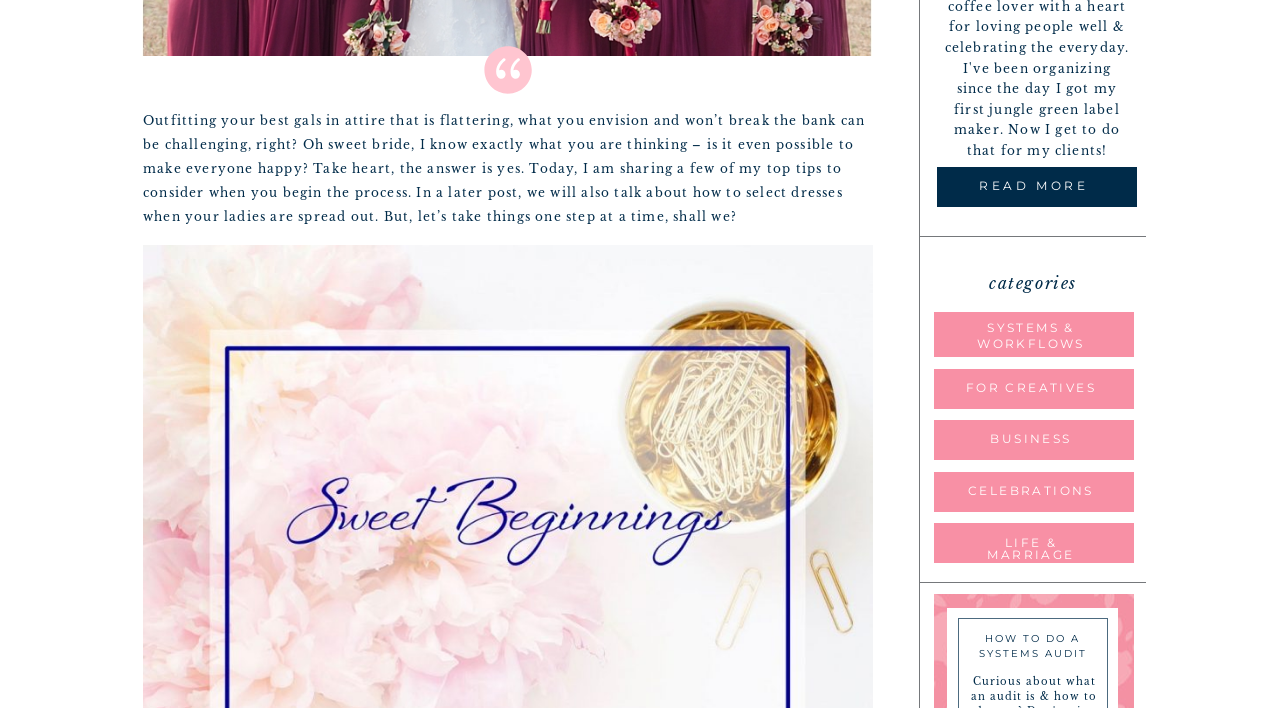Provide the bounding box coordinates for the UI element that is described as: "celebrations".

[0.749, 0.685, 0.862, 0.706]